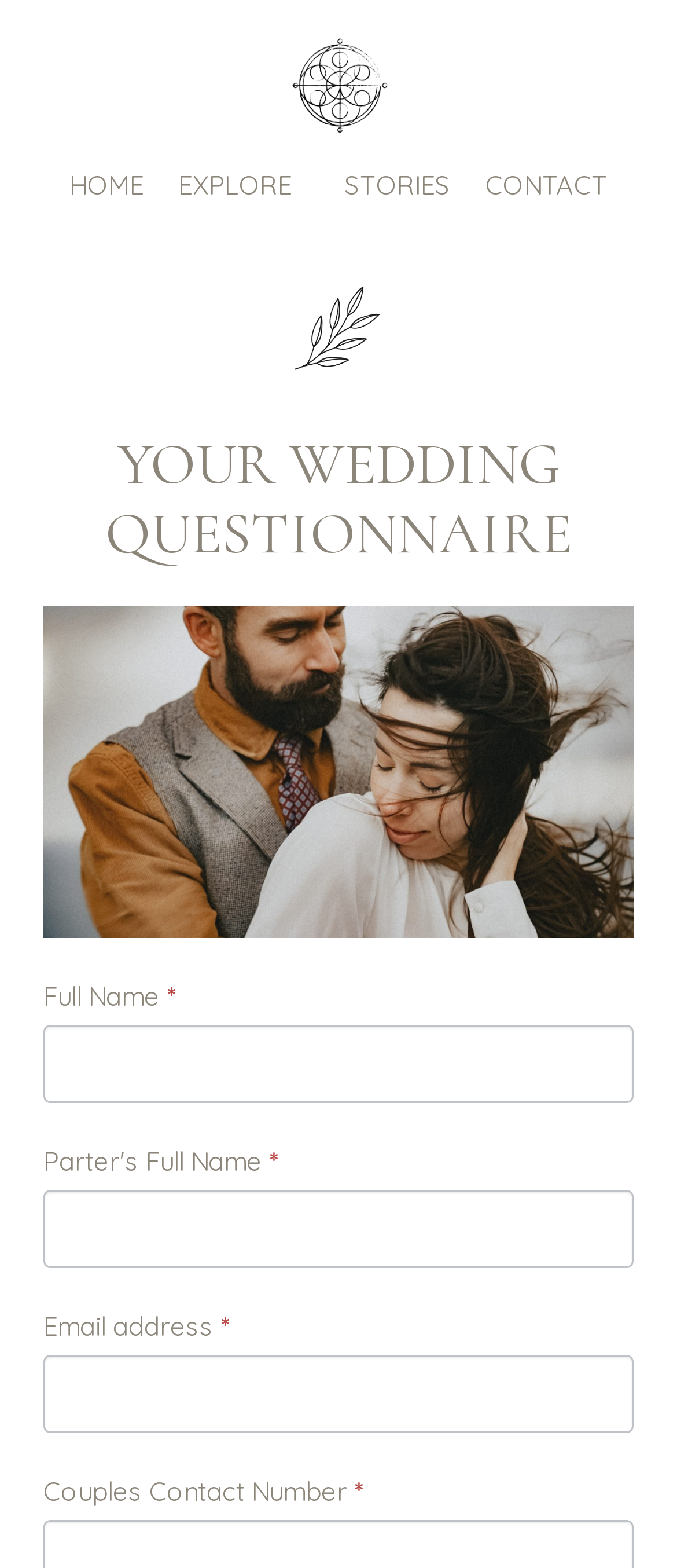What is the last field to fill in the questionnaire? Look at the image and give a one-word or short phrase answer.

Email address